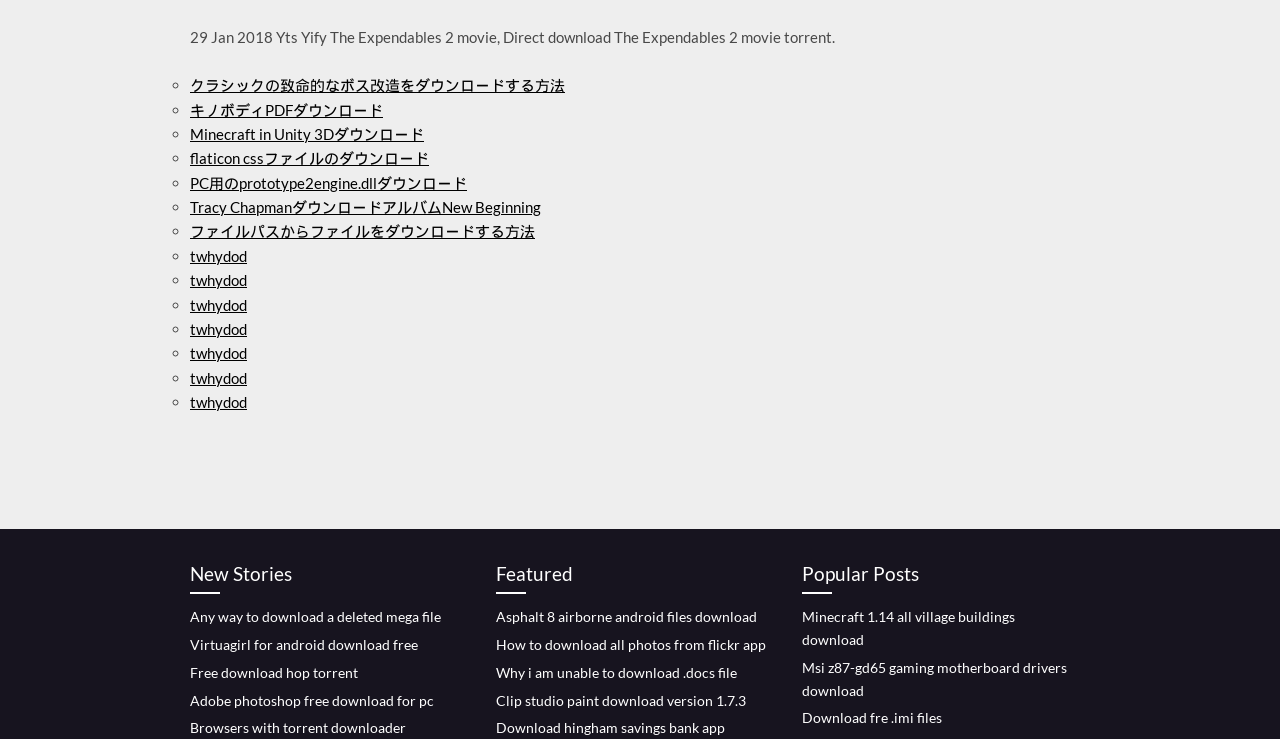Can you specify the bounding box coordinates of the area that needs to be clicked to fulfill the following instruction: "Read New Stories"?

[0.148, 0.757, 0.359, 0.804]